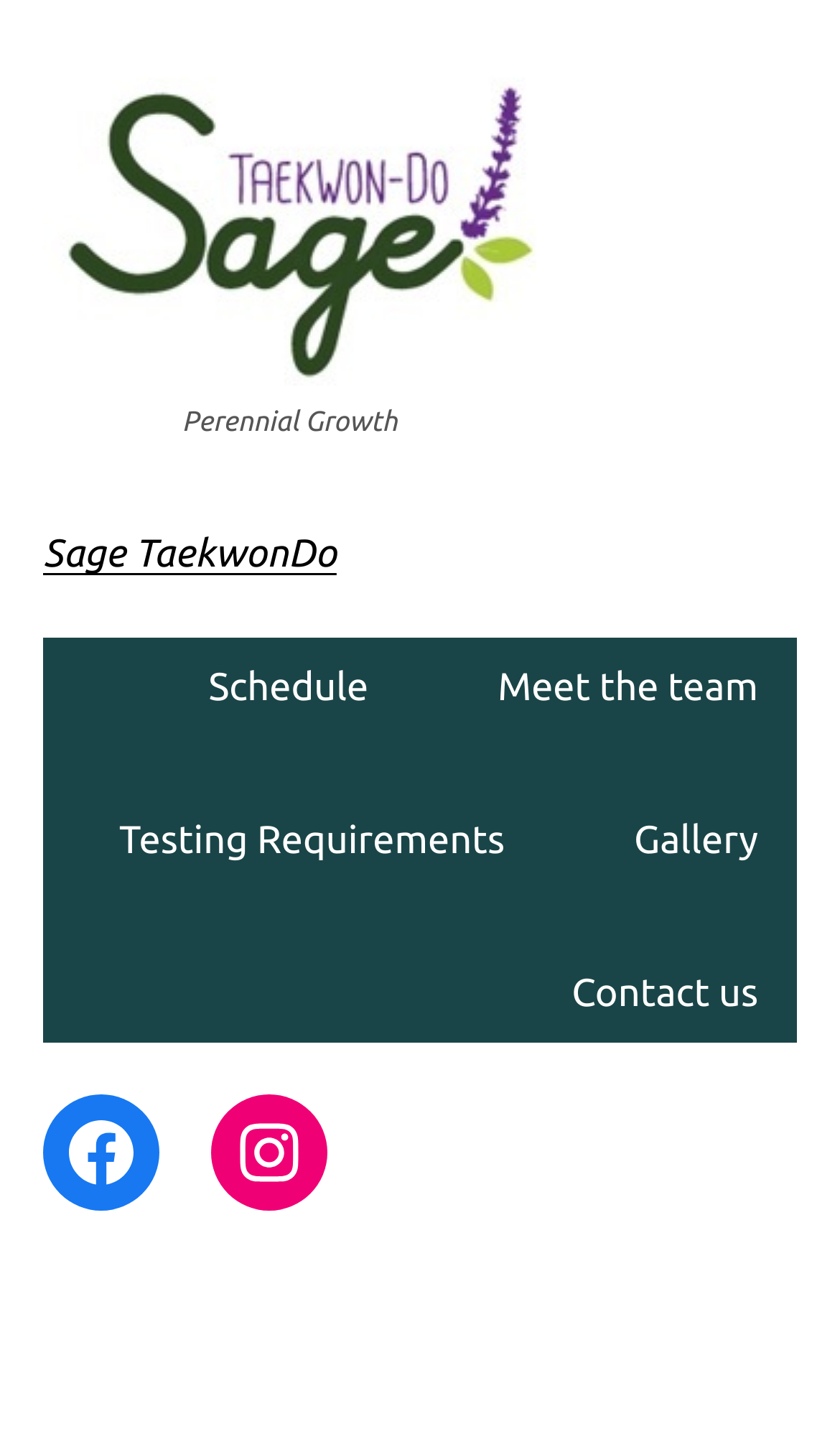How many social media links are there?
Refer to the image and give a detailed response to the question.

I counted the number of social media links by looking at the links at the bottom of the webpage. I found two links, one to Facebook and one to Instagram, which suggests that there are two social media links.